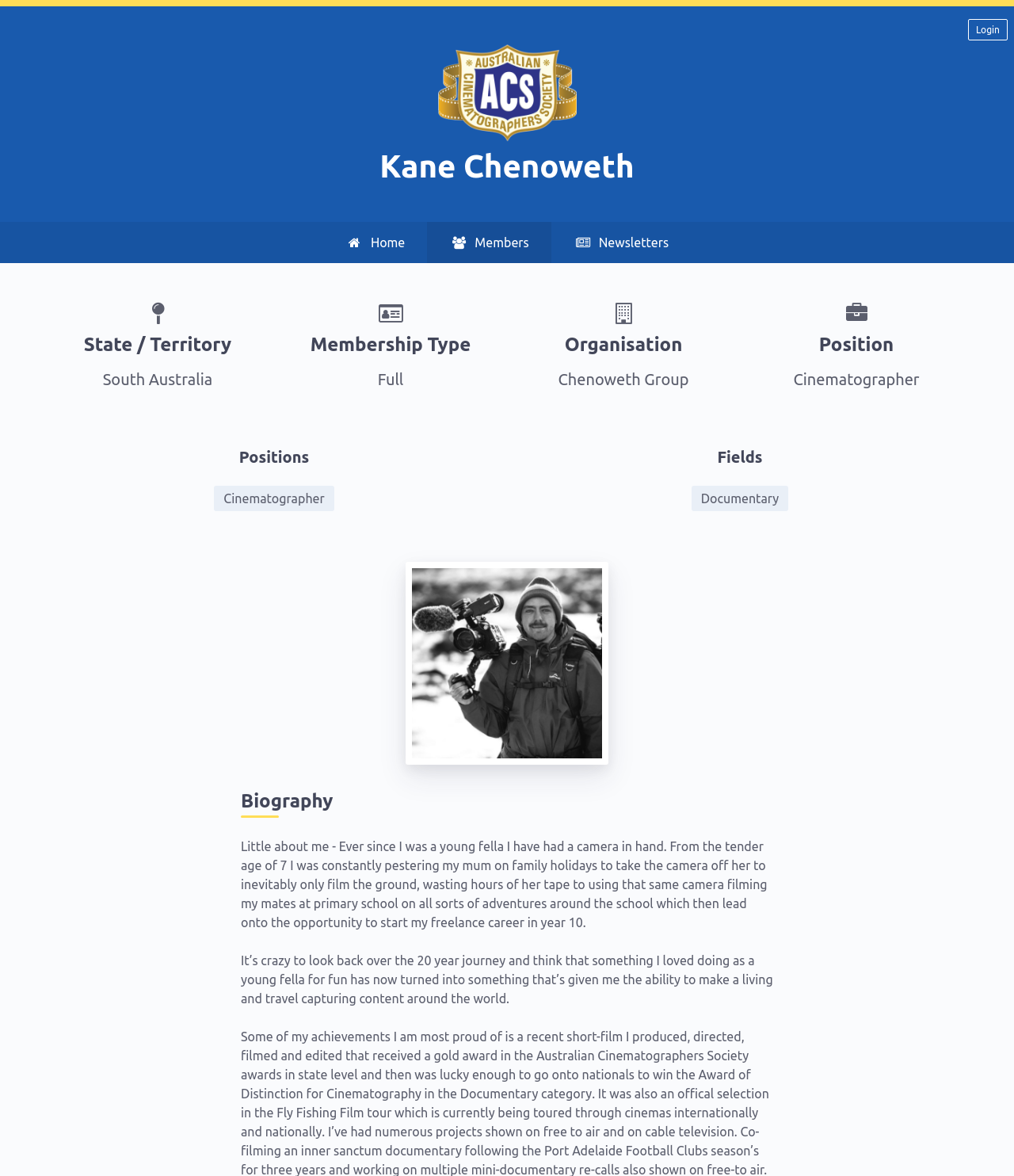Provide the bounding box coordinates for the UI element that is described by this text: "alt="Australian cinematographer society logo"". The coordinates should be in the form of four float numbers between 0 and 1: [left, top, right, bottom].

[0.432, 0.038, 0.568, 0.121]